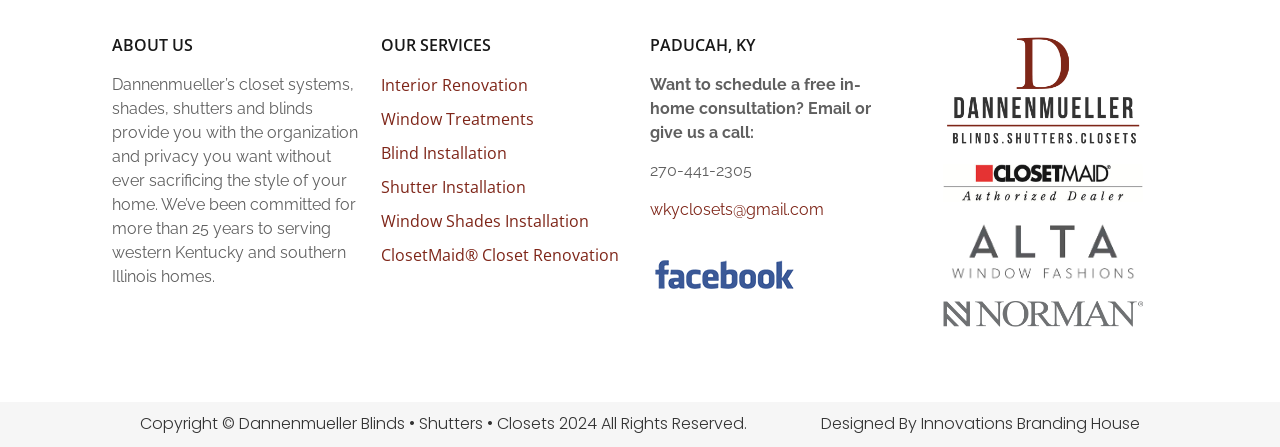What type of services does Dannenmueller offer?
Please look at the screenshot and answer in one word or a short phrase.

Interior Renovation, Window Treatments, etc.